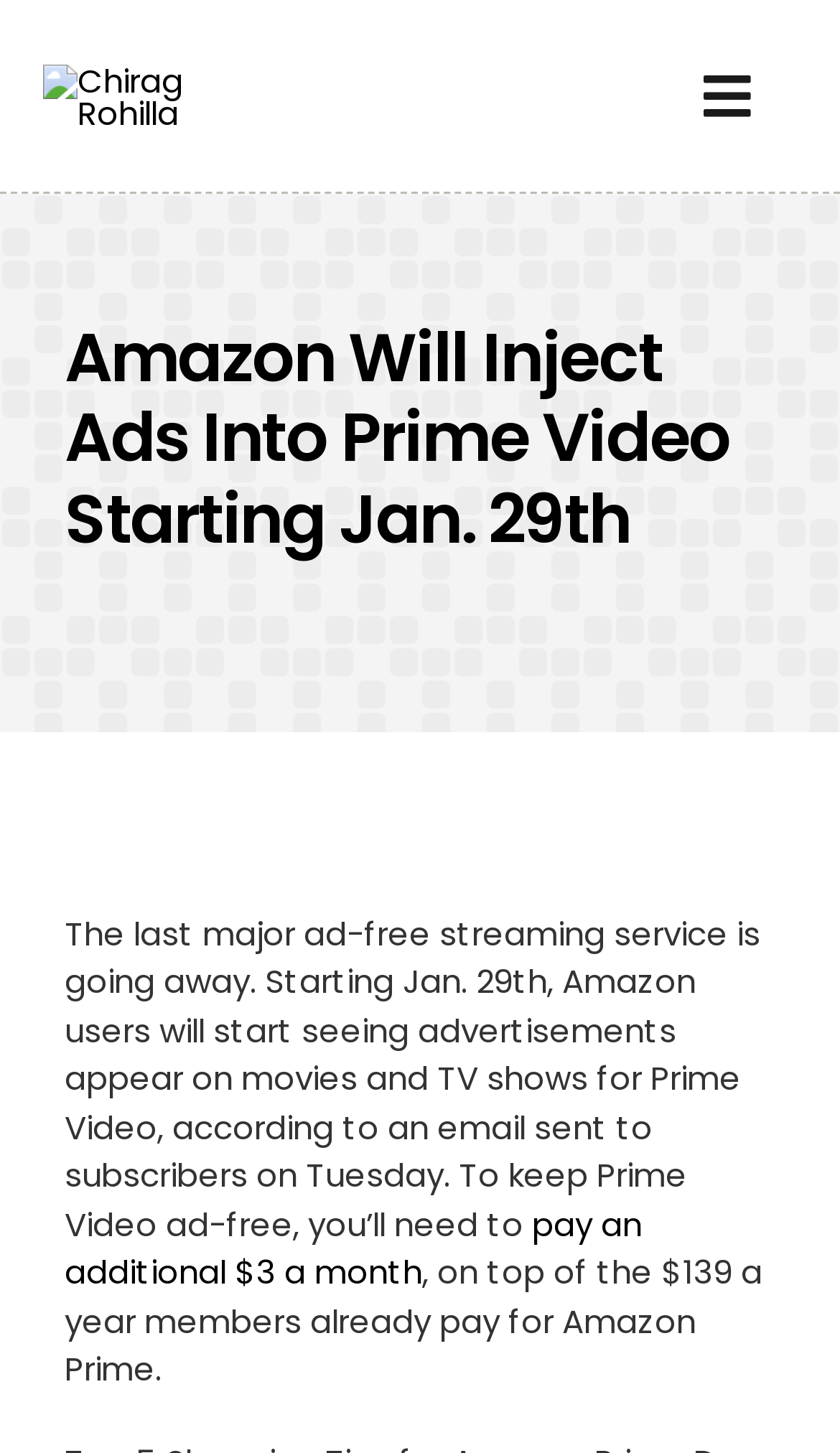Respond to the following question using a concise word or phrase: 
How much extra will users need to pay to keep Prime Video ad-free?

$3 a month